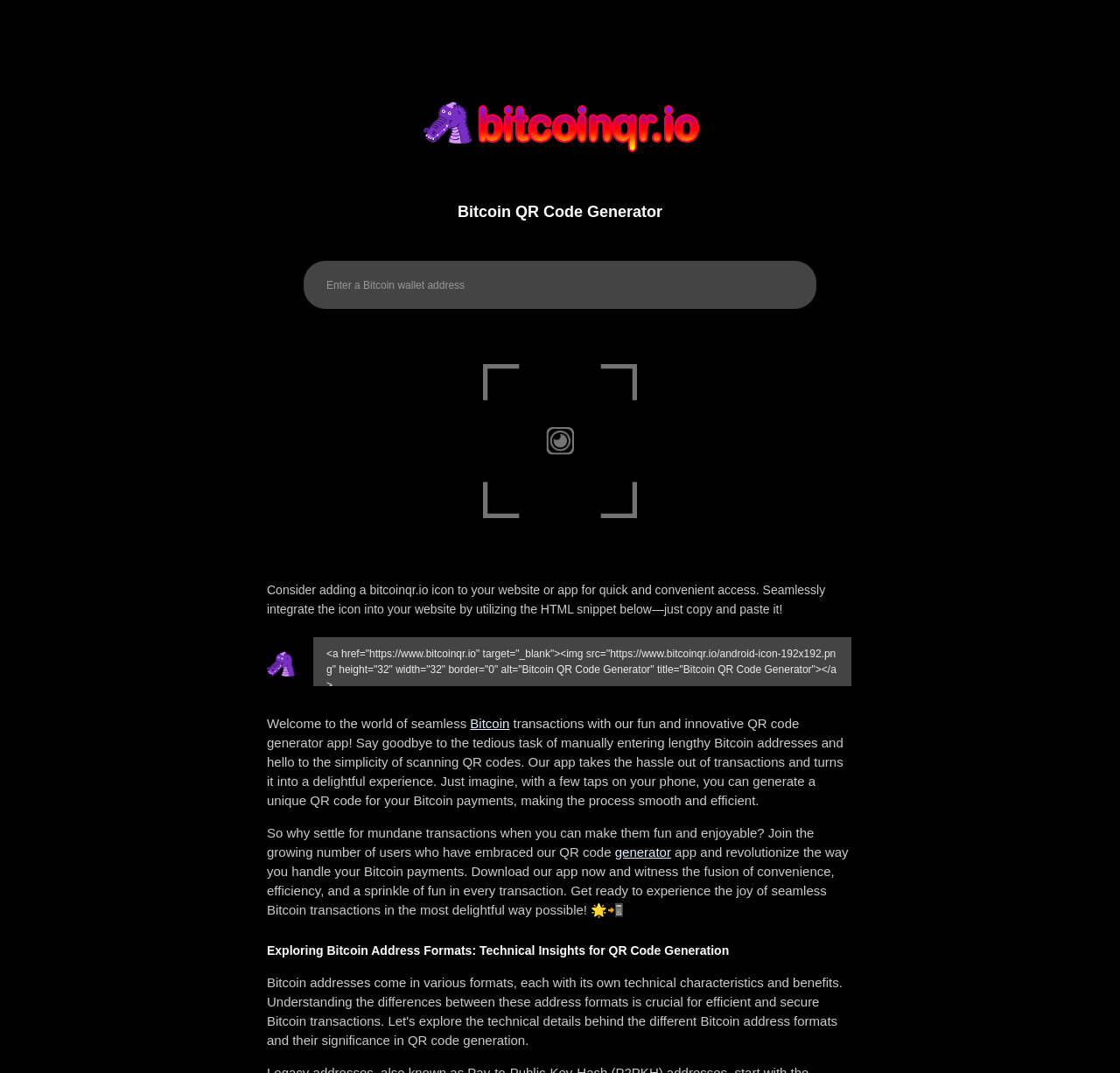Generate the text of the webpage's primary heading.

Bitcoin QR Code Generator